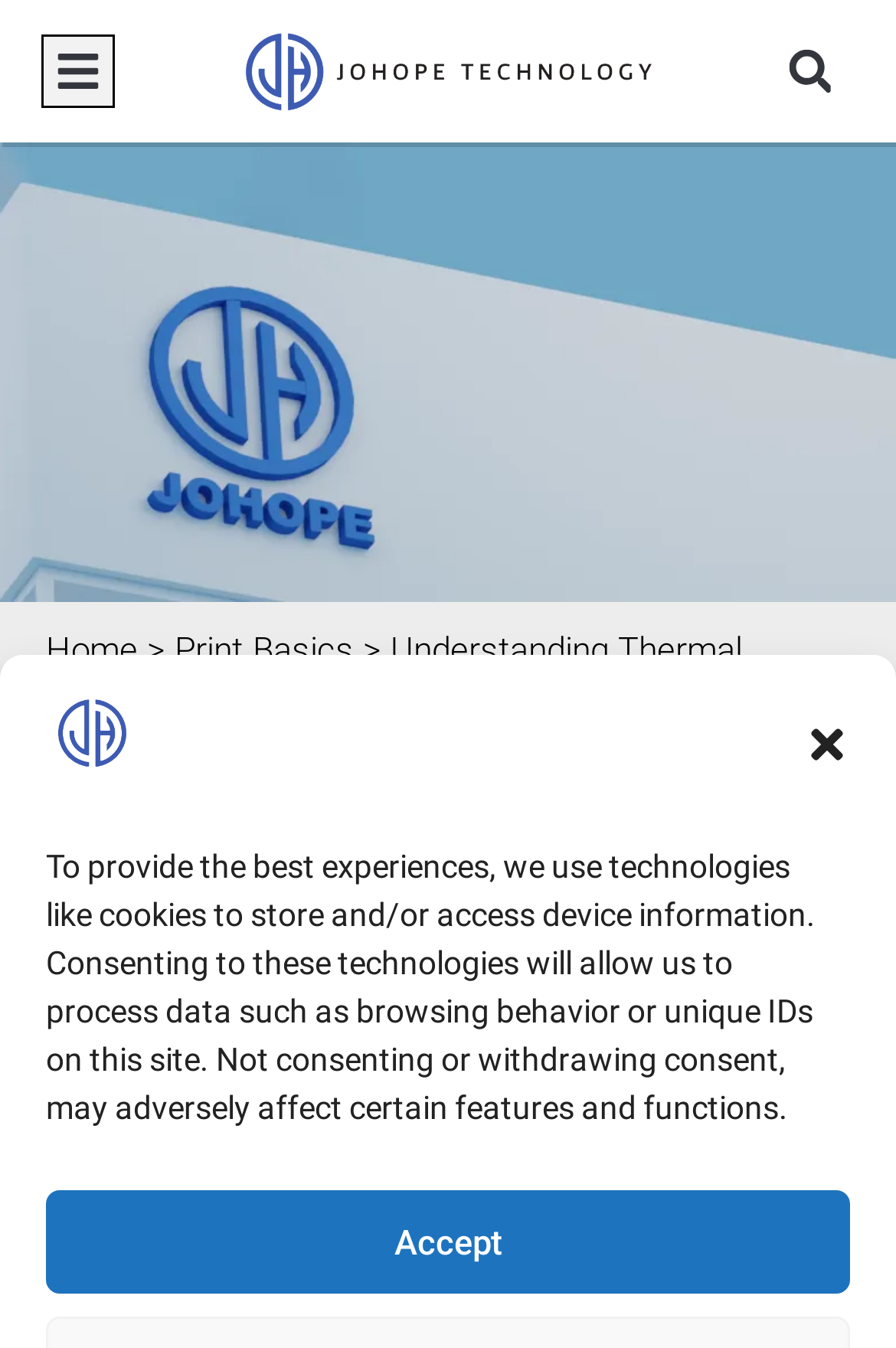What is the company name?
Based on the image, provide a one-word or brief-phrase response.

Johope Technology